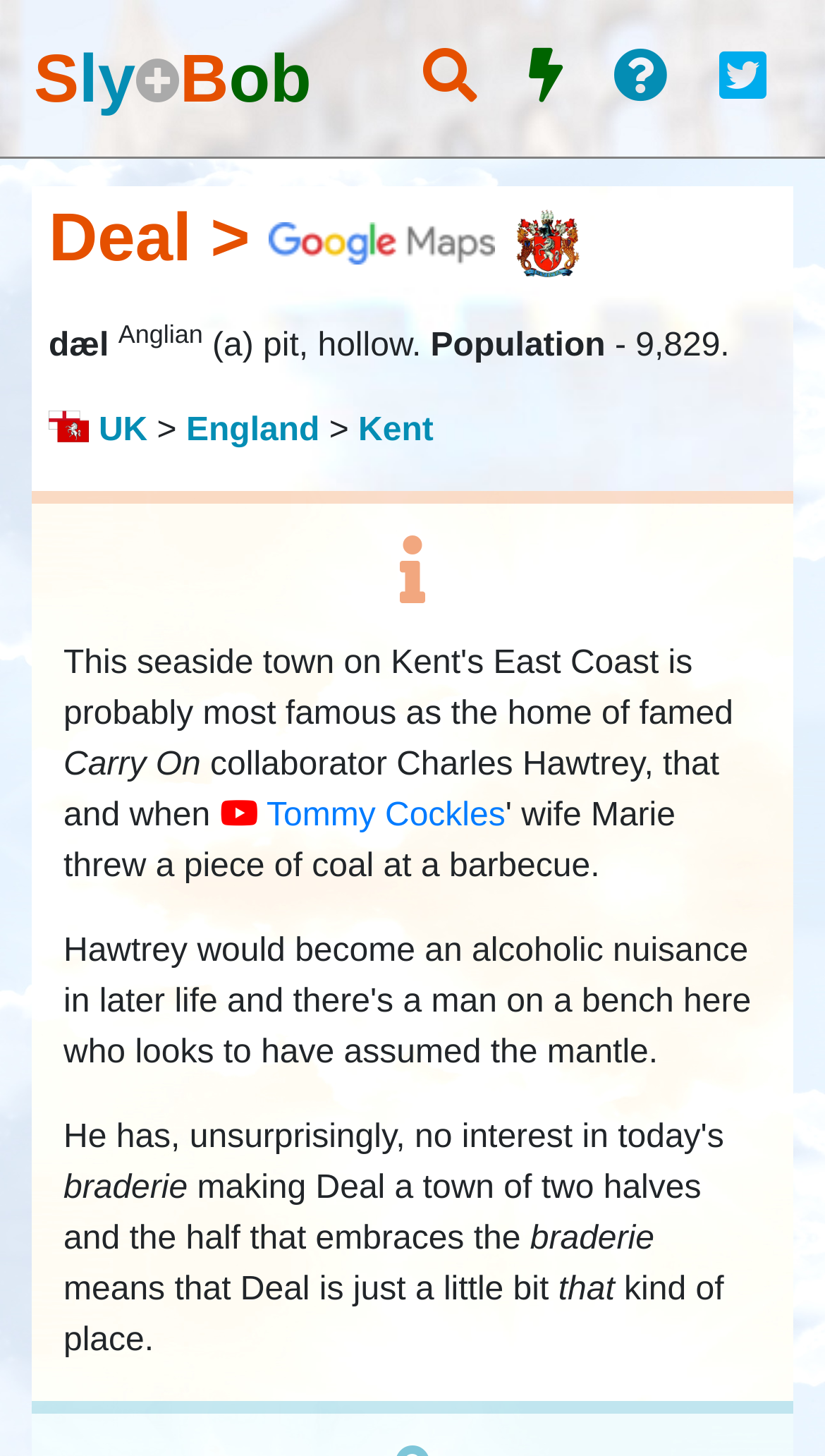Based on the image, give a detailed response to the question: What is the population of Deal?

The webpage mentions the population of Deal as '9,829', which is stated in the UI element '9,829' with bounding box coordinates [0.734, 0.225, 0.884, 0.25].